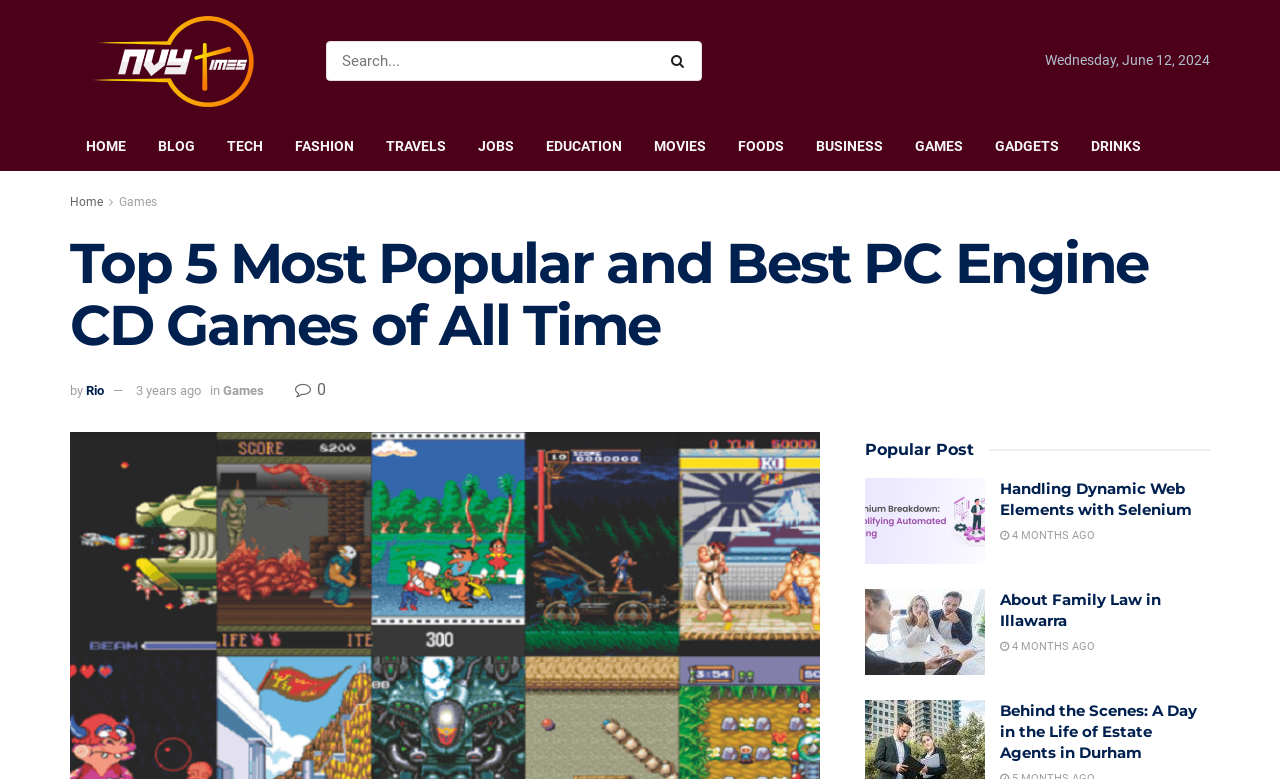What is the date displayed on the webpage?
Use the image to give a comprehensive and detailed response to the question.

I found the date by looking at the StaticText element with the text 'Wednesday, June 12, 2024' which has a bounding box coordinate of [0.816, 0.067, 0.945, 0.088].